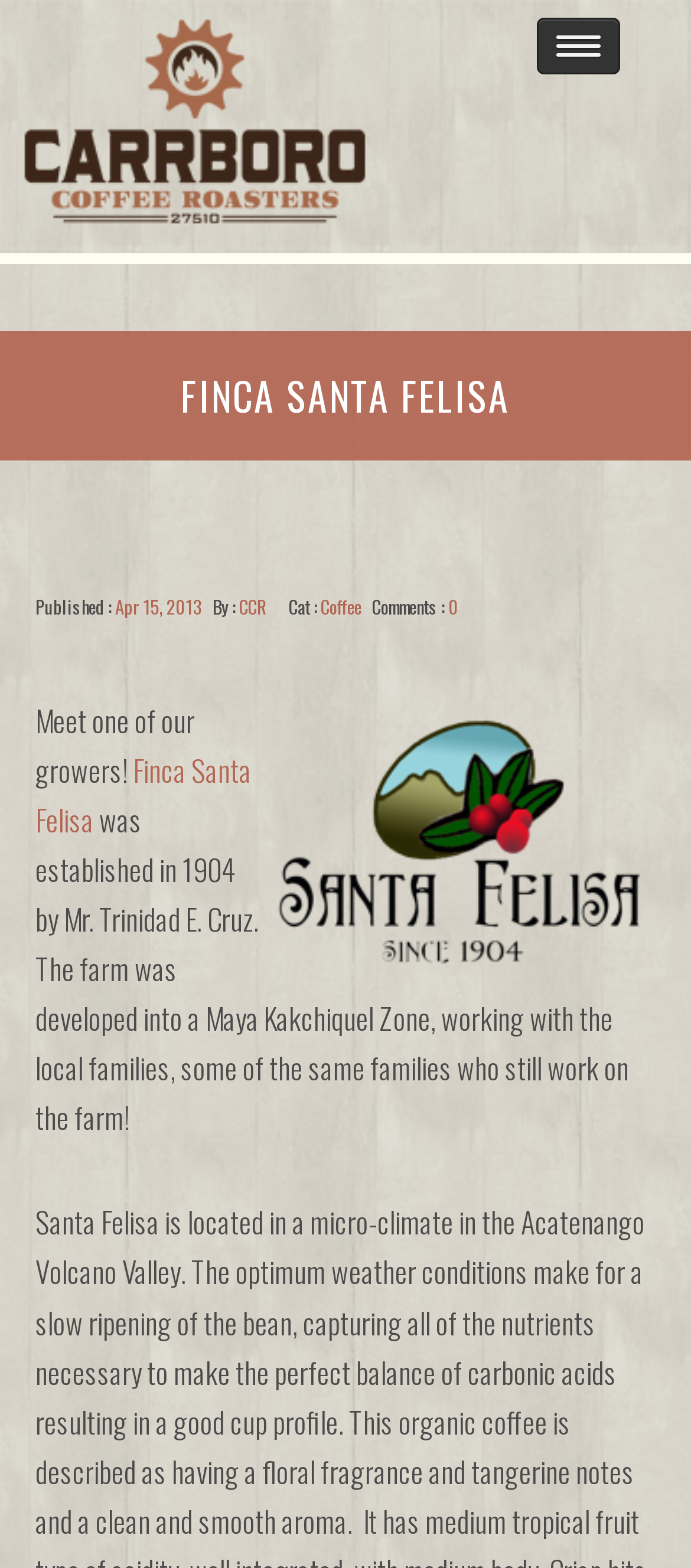Pinpoint the bounding box coordinates of the area that must be clicked to complete this instruction: "Click the 'Submit' button".

None